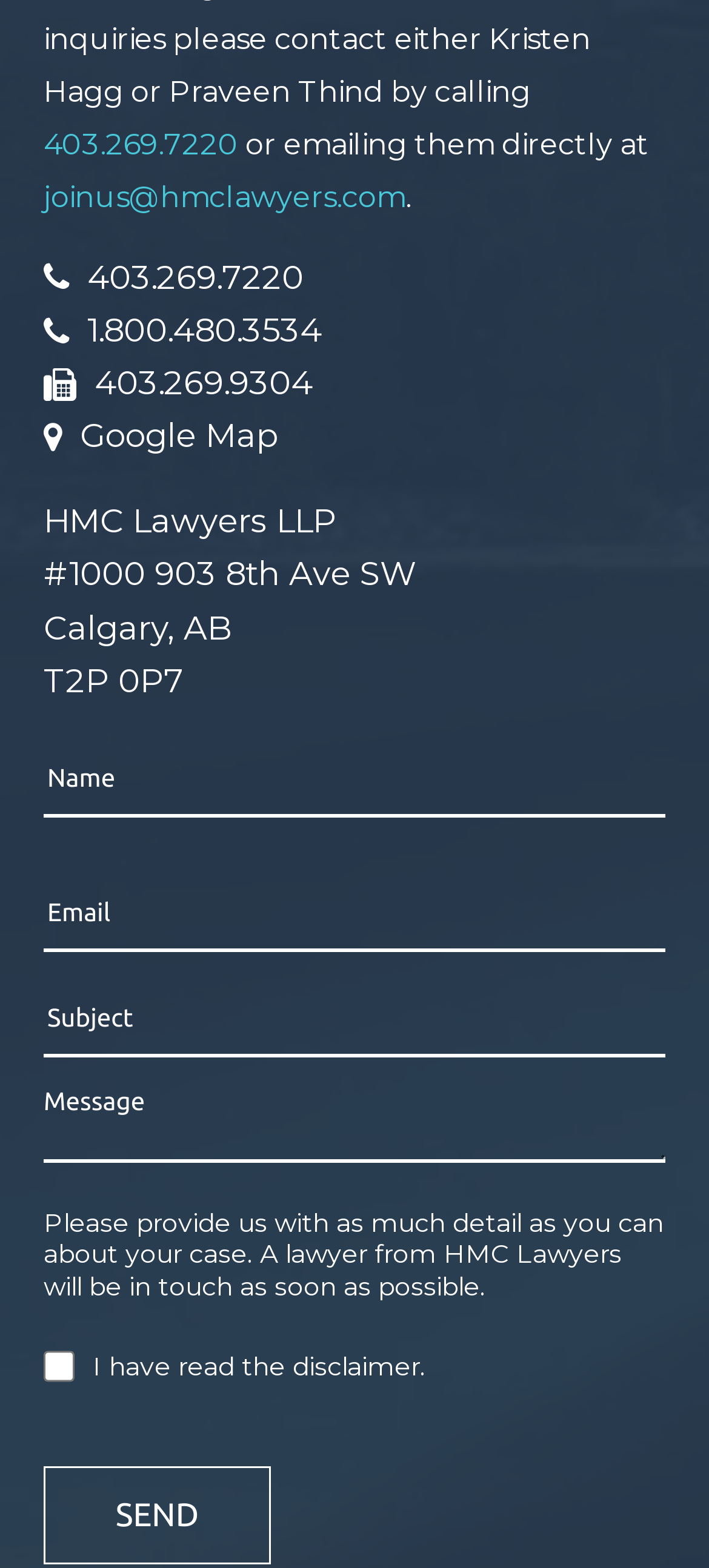Using the format (top-left x, top-left y, bottom-right x, bottom-right y), provide the bounding box coordinates for the described UI element. All values should be floating point numbers between 0 and 1: joinus@hmclawyers.com

[0.062, 0.115, 0.572, 0.137]